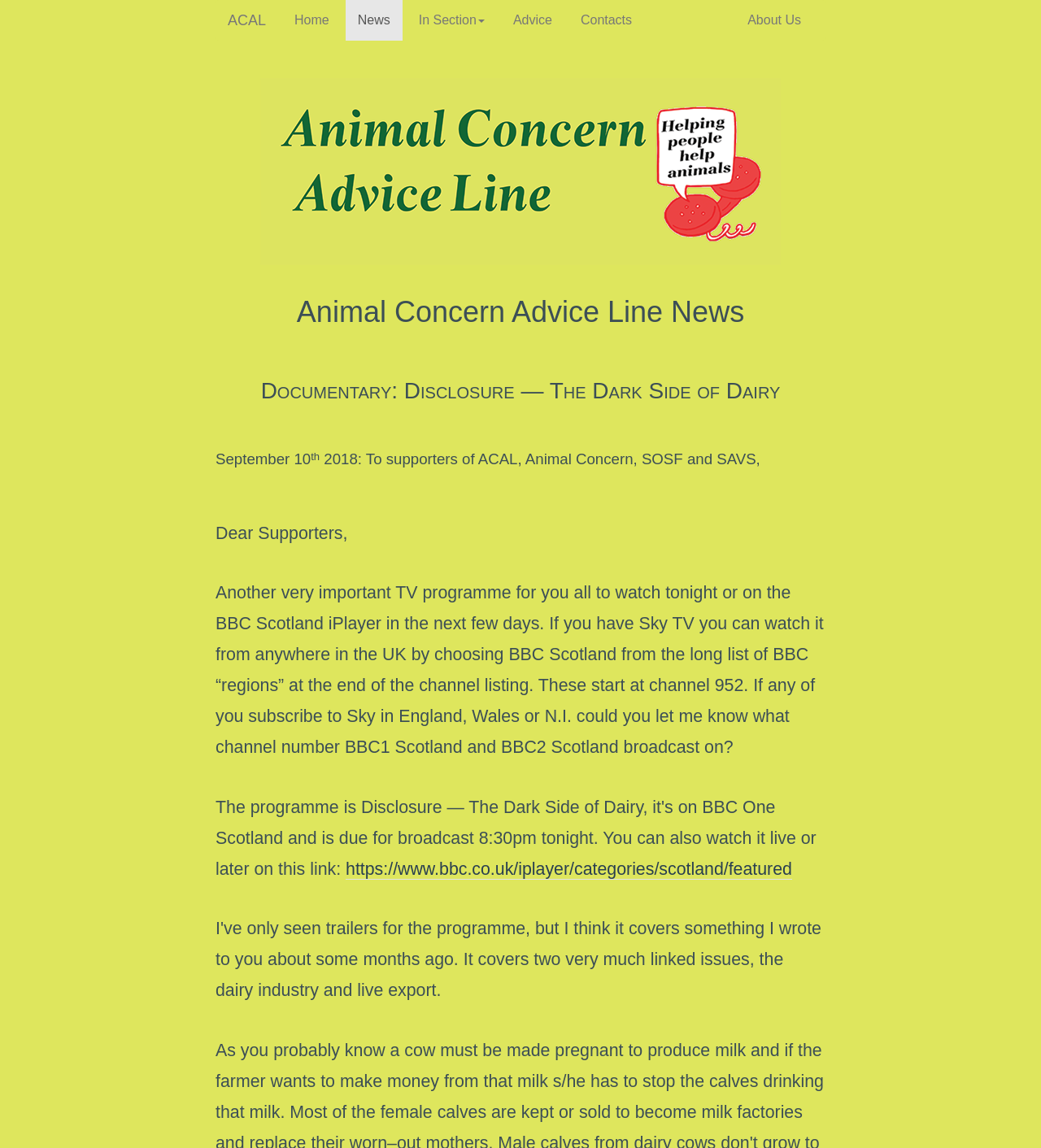What is the purpose of the article?
Examine the screenshot and reply with a single word or phrase.

To inform supporters about a TV programme